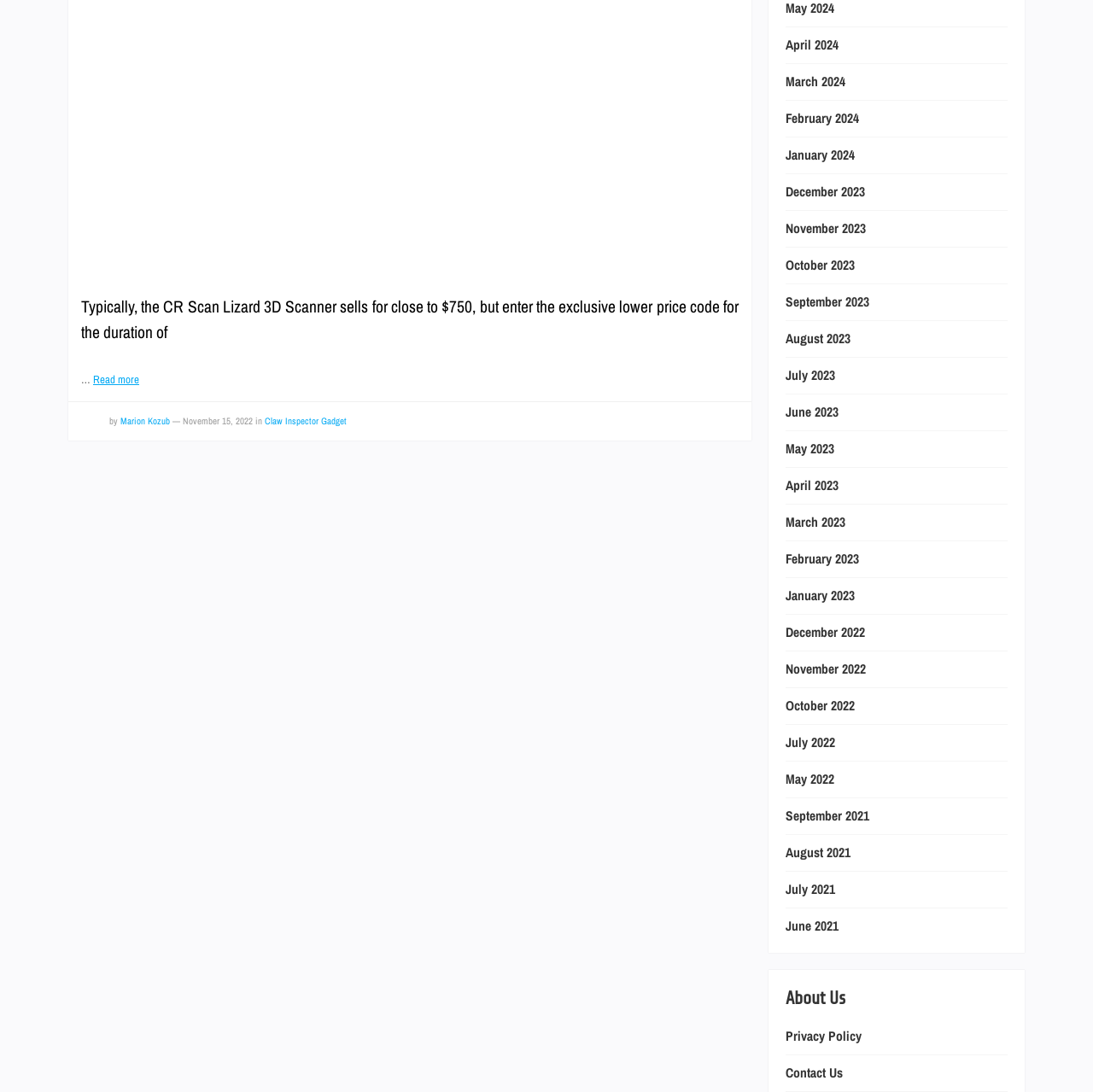Analyze the image and deliver a detailed answer to the question: What is the purpose of the 'Contact Us' link?

The 'Contact Us' link is located at the bottom of the webpage, and its purpose is to allow users to contact the website, likely for inquiries or feedback.